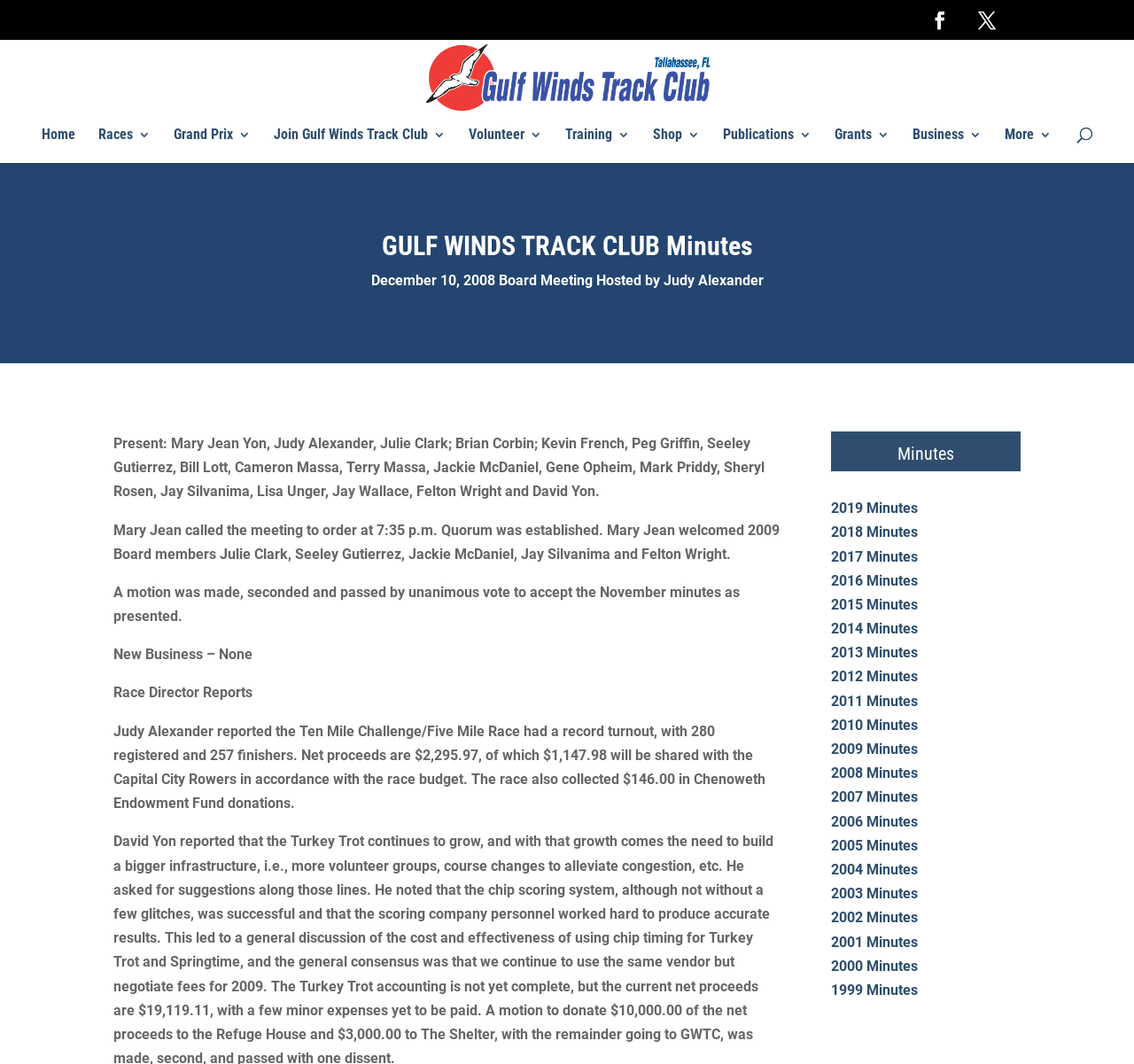Identify the bounding box coordinates of the area you need to click to perform the following instruction: "Search for something".

[0.053, 0.036, 0.953, 0.038]